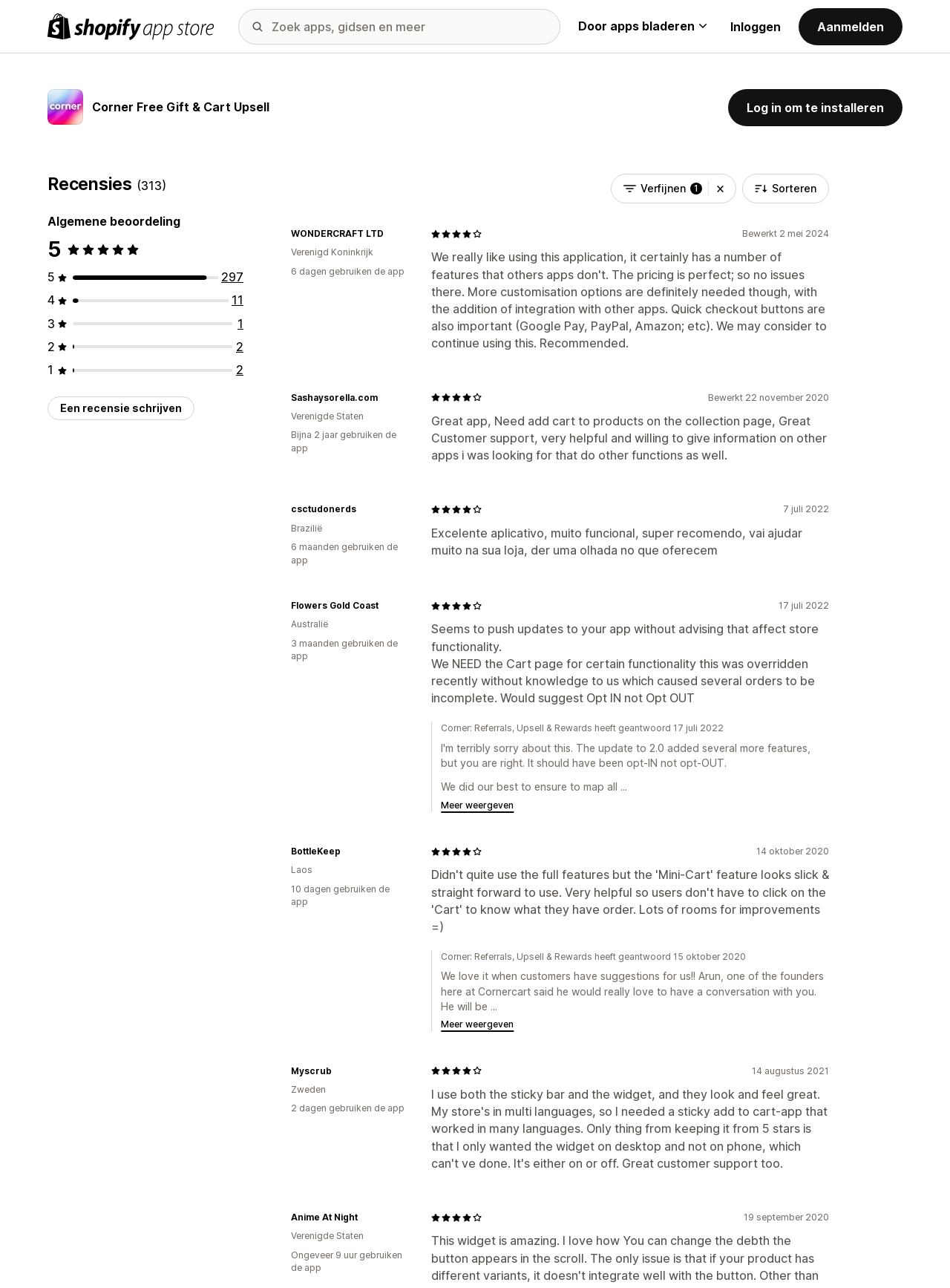Please pinpoint the bounding box coordinates for the region I should click to adhere to this instruction: "Filter reviews".

[0.643, 0.135, 0.775, 0.158]